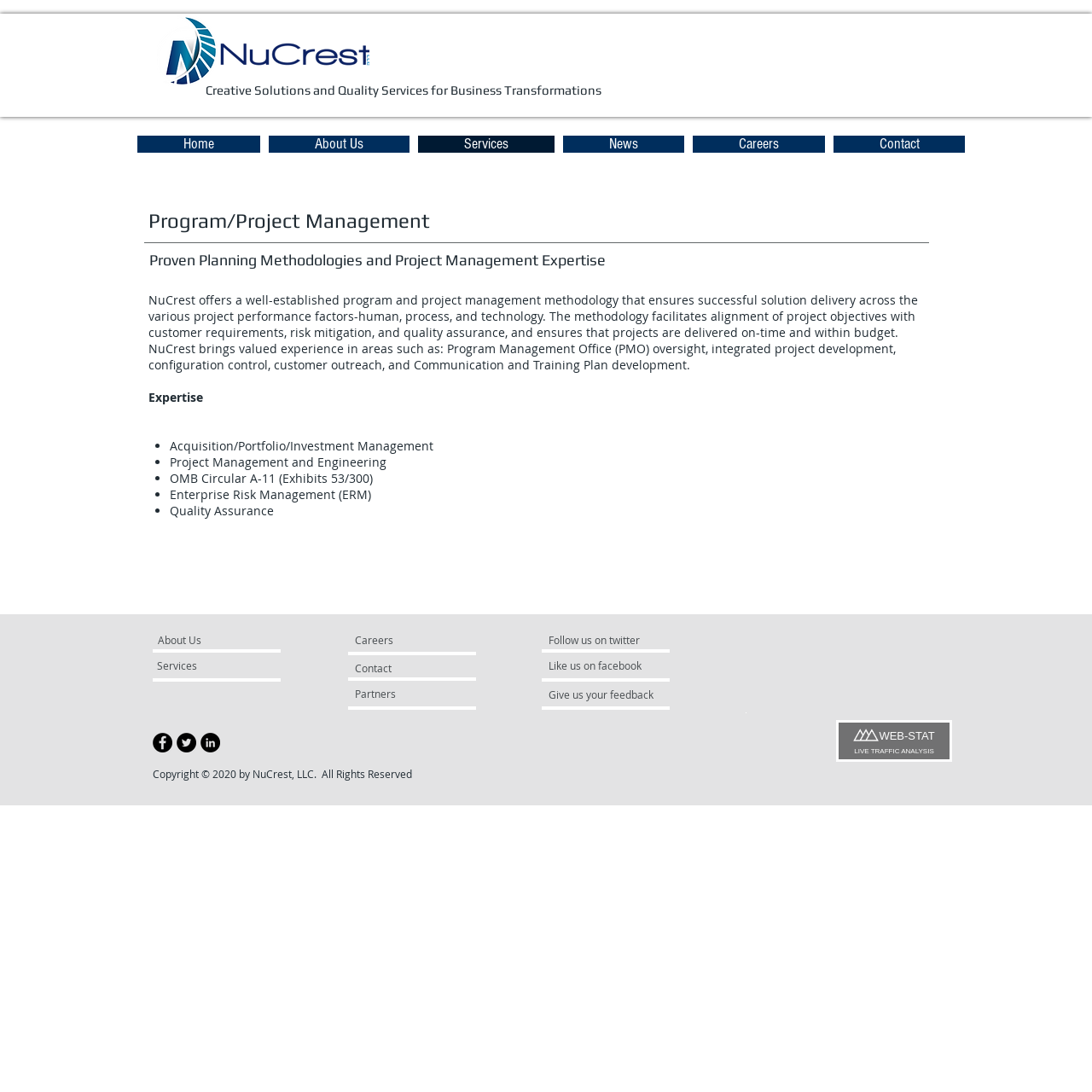What is the main service offered by NuCrest?
Answer the question with detailed information derived from the image.

Based on the webpage, NuCrest offers a well-established program and project management methodology that ensures successful solution delivery across various project performance factors. This is evident from the heading 'Program/Project Management' and the description of their methodology.